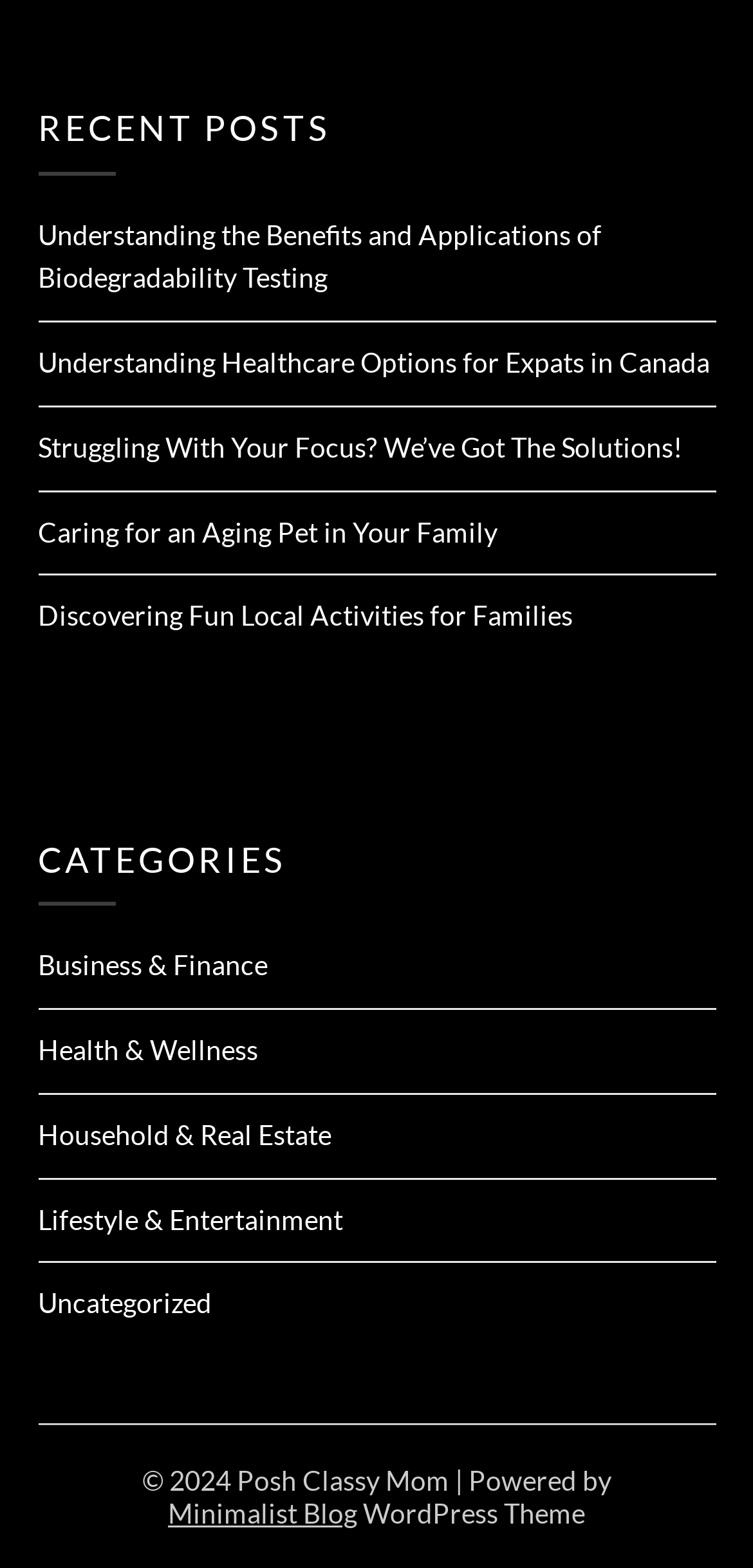Indicate the bounding box coordinates of the element that must be clicked to execute the instruction: "visit Minimalist Blog". The coordinates should be given as four float numbers between 0 and 1, i.e., [left, top, right, bottom].

[0.223, 0.955, 0.474, 0.976]